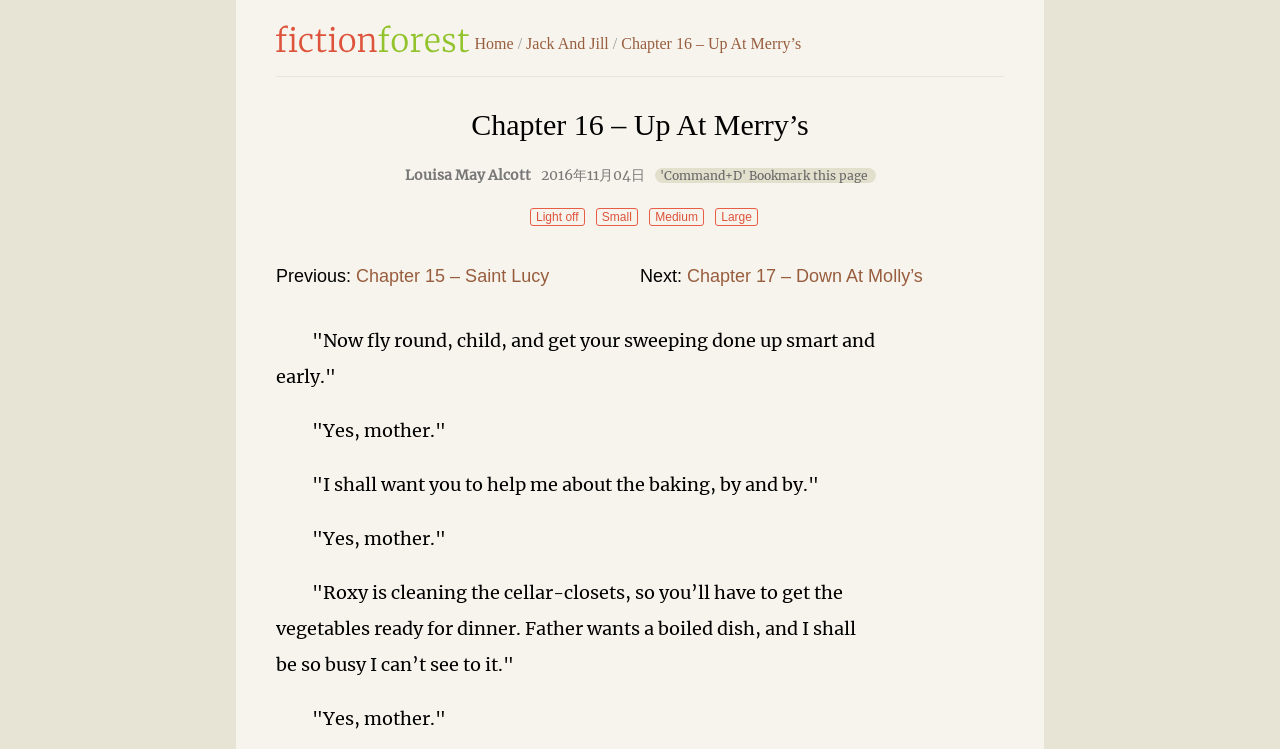Describe every aspect of the webpage in a detailed manner.

This webpage is about Chapter 16 of the novel "Jack And Jill" by Louisa May Alcott, titled "Up At Merry's". At the top, there is a heading "FictionForest" which is also a link. Below it, there are navigation links to "Home", "Jack And Jill", and the current chapter "Chapter 16 – Up At Merry’s".

The main content of the chapter is divided into paragraphs, with the title "Chapter 16 – Up At Merry’s" at the top. The author's name "Louisa May Alcott" and the publication date "2016年11月04日" are displayed below the title. There are also options to adjust the text size, labeled as "Light off", "Small", "Medium", and "Large".

The chapter content is a series of paragraphs, with the text describing a conversation between a mother and a child about doing chores, including sweeping and helping with baking. The paragraphs are separated by a small gap, making it easy to read.

At the bottom of the page, there are navigation links to the previous chapter "Chapter 15 – Saint Lucy" and the next chapter "Chapter 17 – Down At Molly’s", labeled as "Previous:" and "Next:".